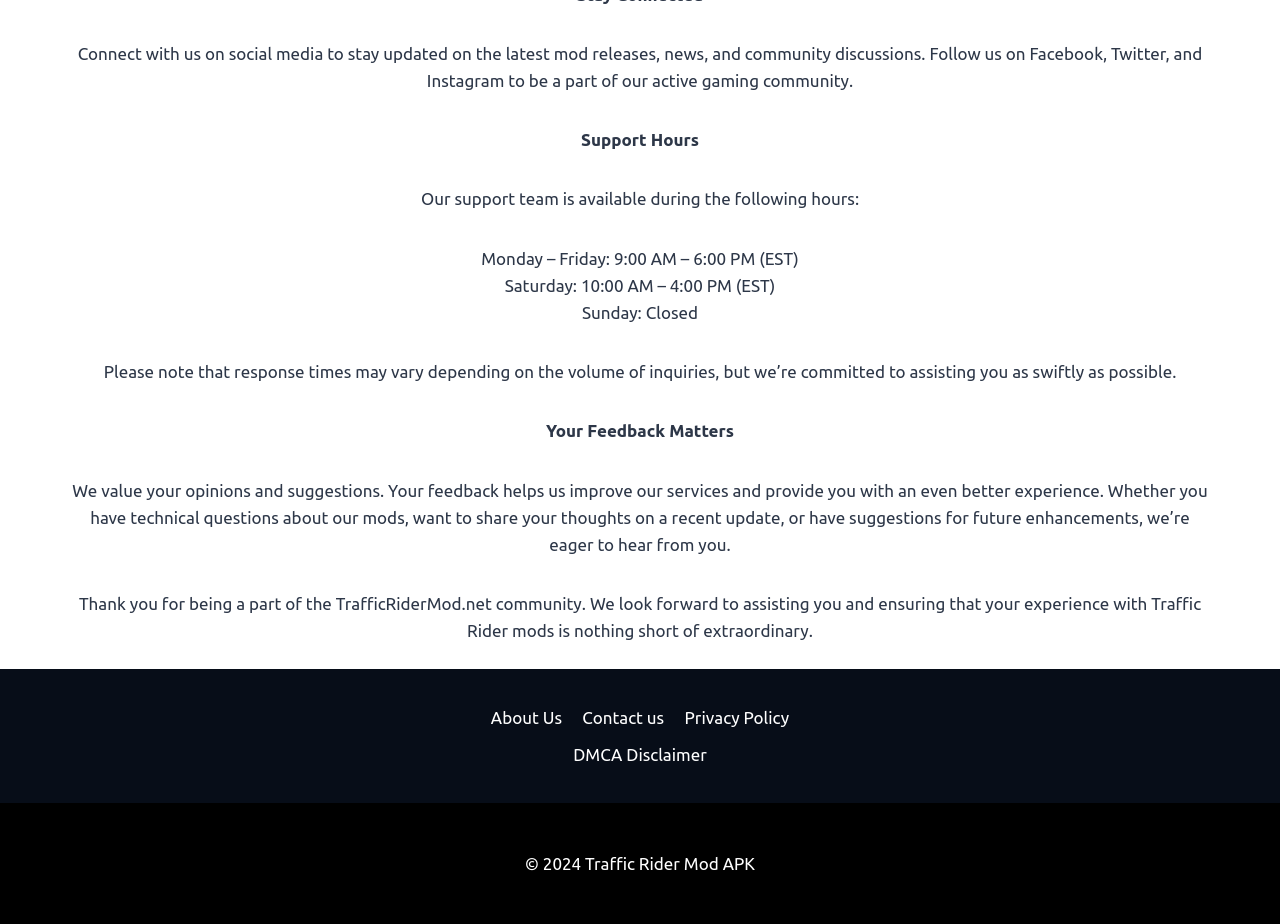Given the description of a UI element: "Contact us", identify the bounding box coordinates of the matching element in the webpage screenshot.

[0.447, 0.756, 0.527, 0.796]